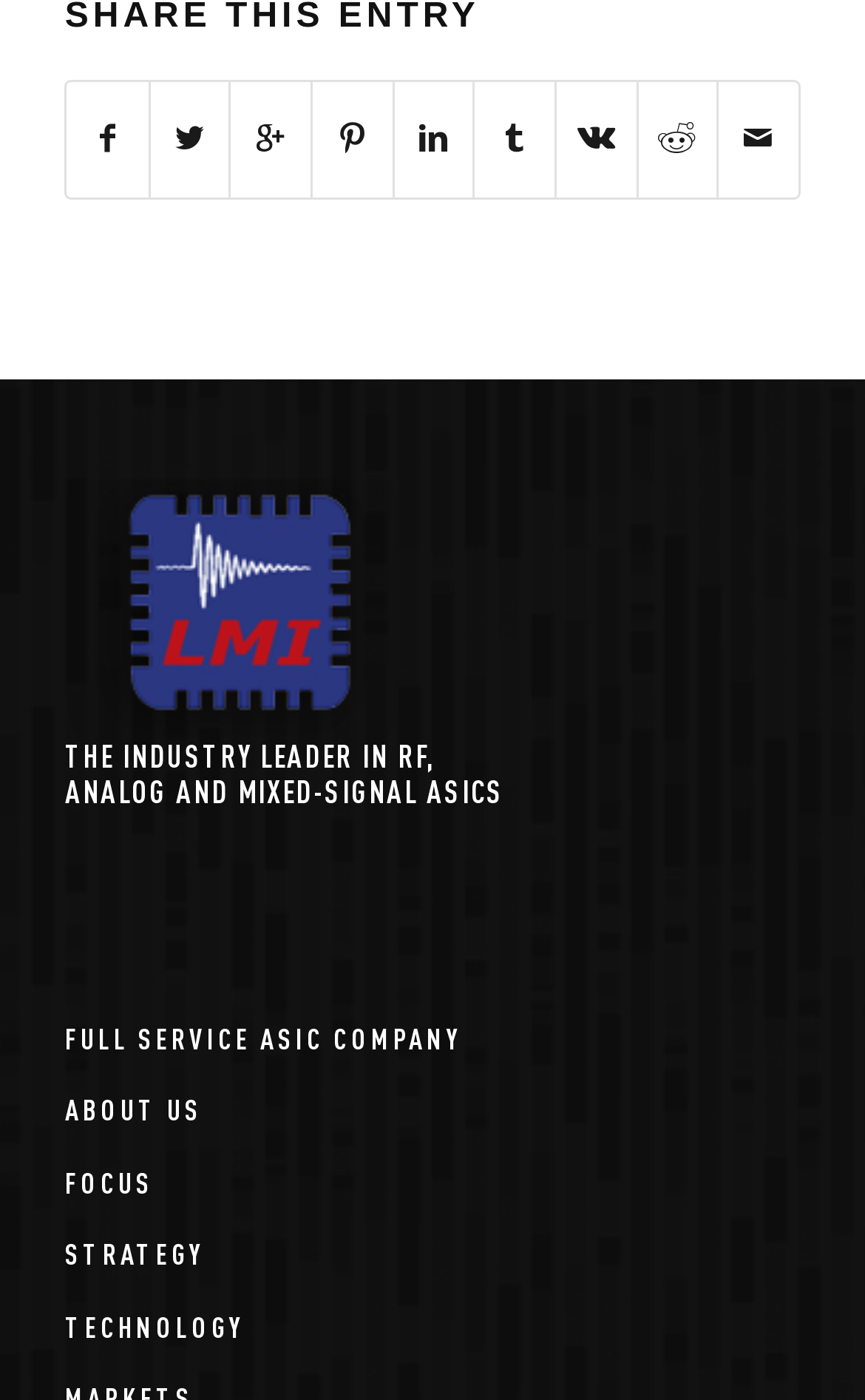Can you pinpoint the bounding box coordinates for the clickable element required for this instruction: "view the technology page"? The coordinates should be four float numbers between 0 and 1, i.e., [left, top, right, bottom].

[0.075, 0.922, 0.925, 0.973]